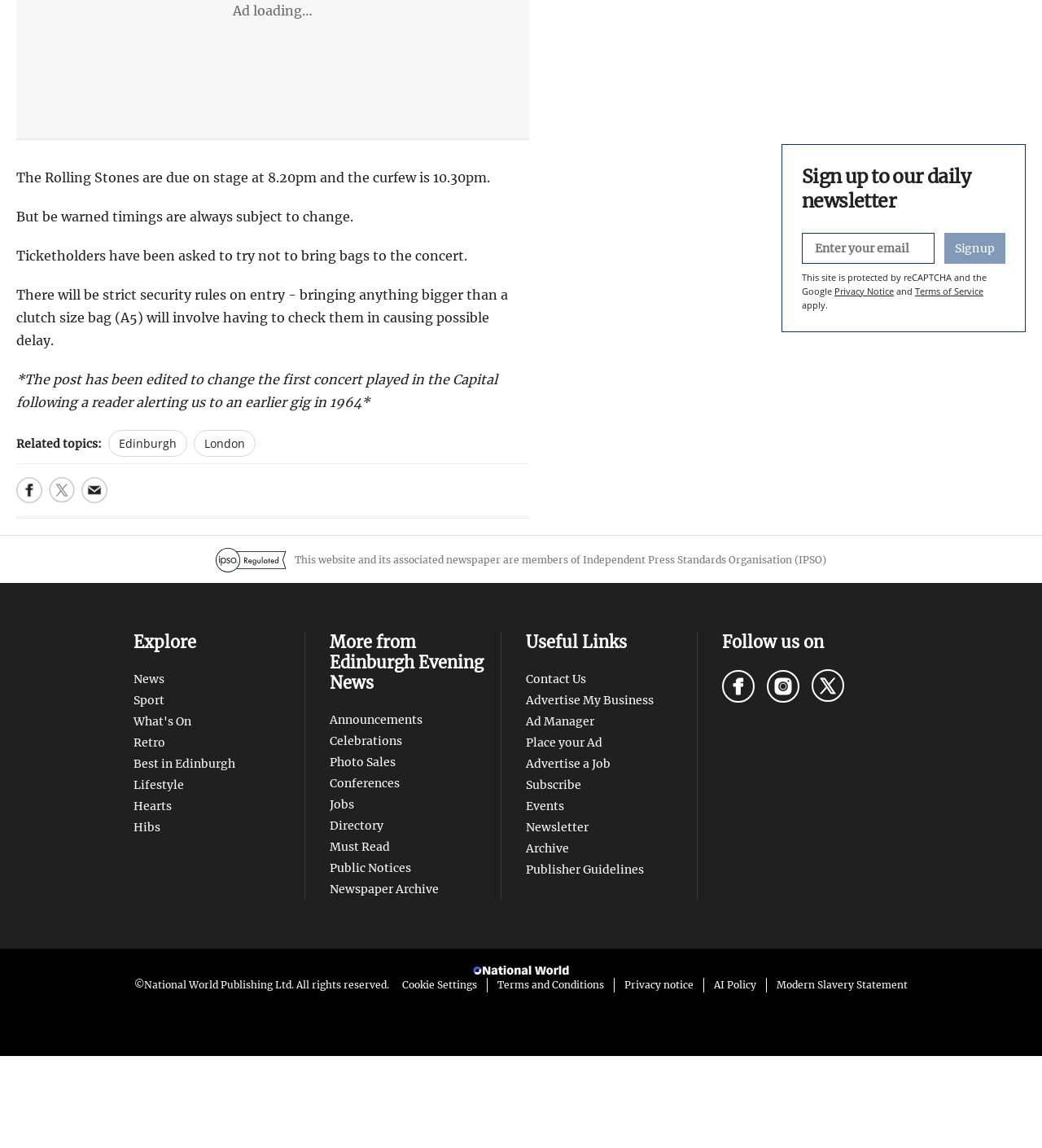What is the maximum size of bag allowed at the concert? Look at the image and give a one-word or short phrase answer.

A5